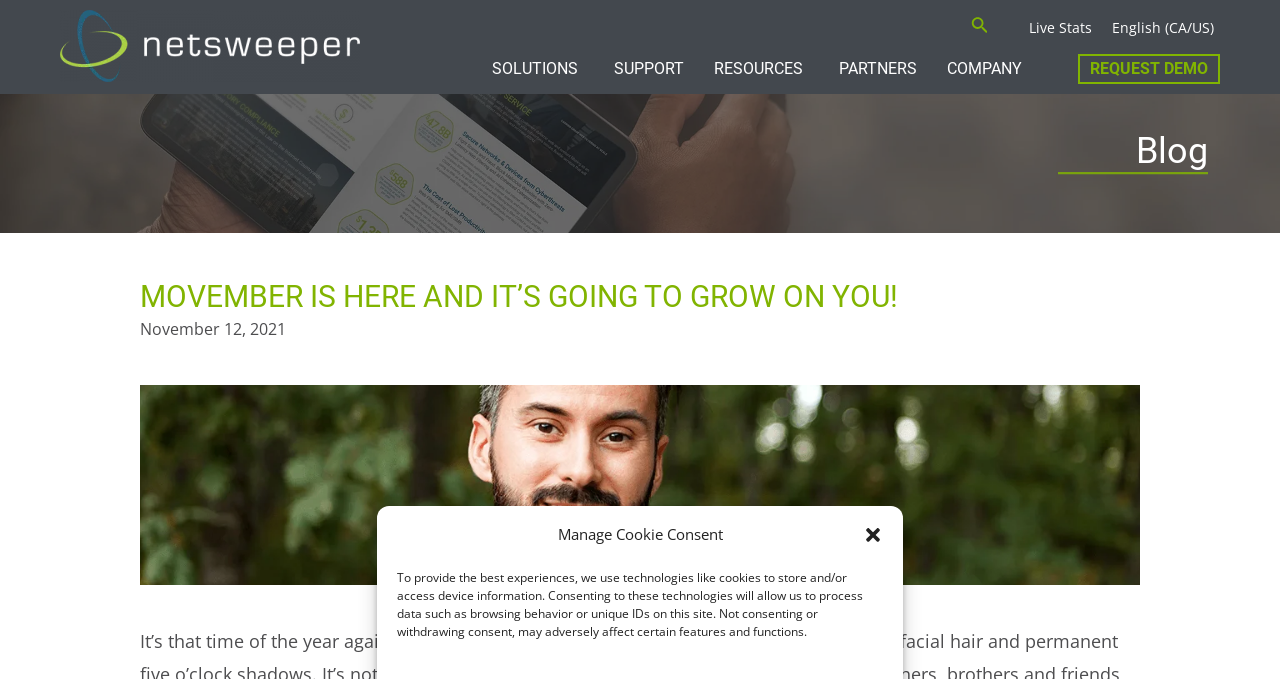Extract the bounding box for the UI element that matches this description: "SUPPORT".

[0.48, 0.079, 0.534, 0.123]